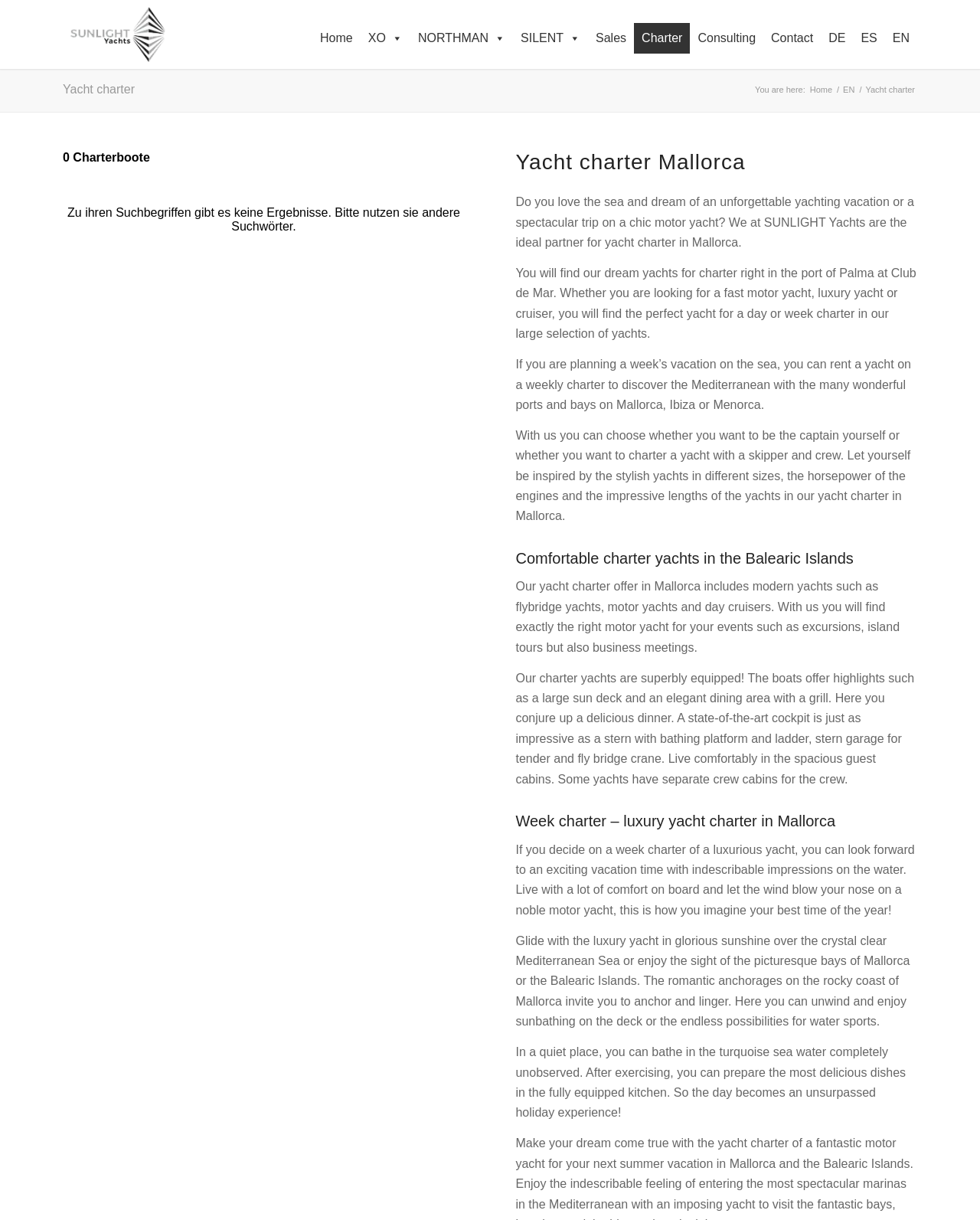Can you give a detailed response to the following question using the information from the image? What type of yachts are available for charter?

I found the types of yachts available for charter by reading the text, which mentions 'modern yachts such as flybridge yachts, motor yachts and day cruisers' and 'luxury yacht charter in Mallorca'.